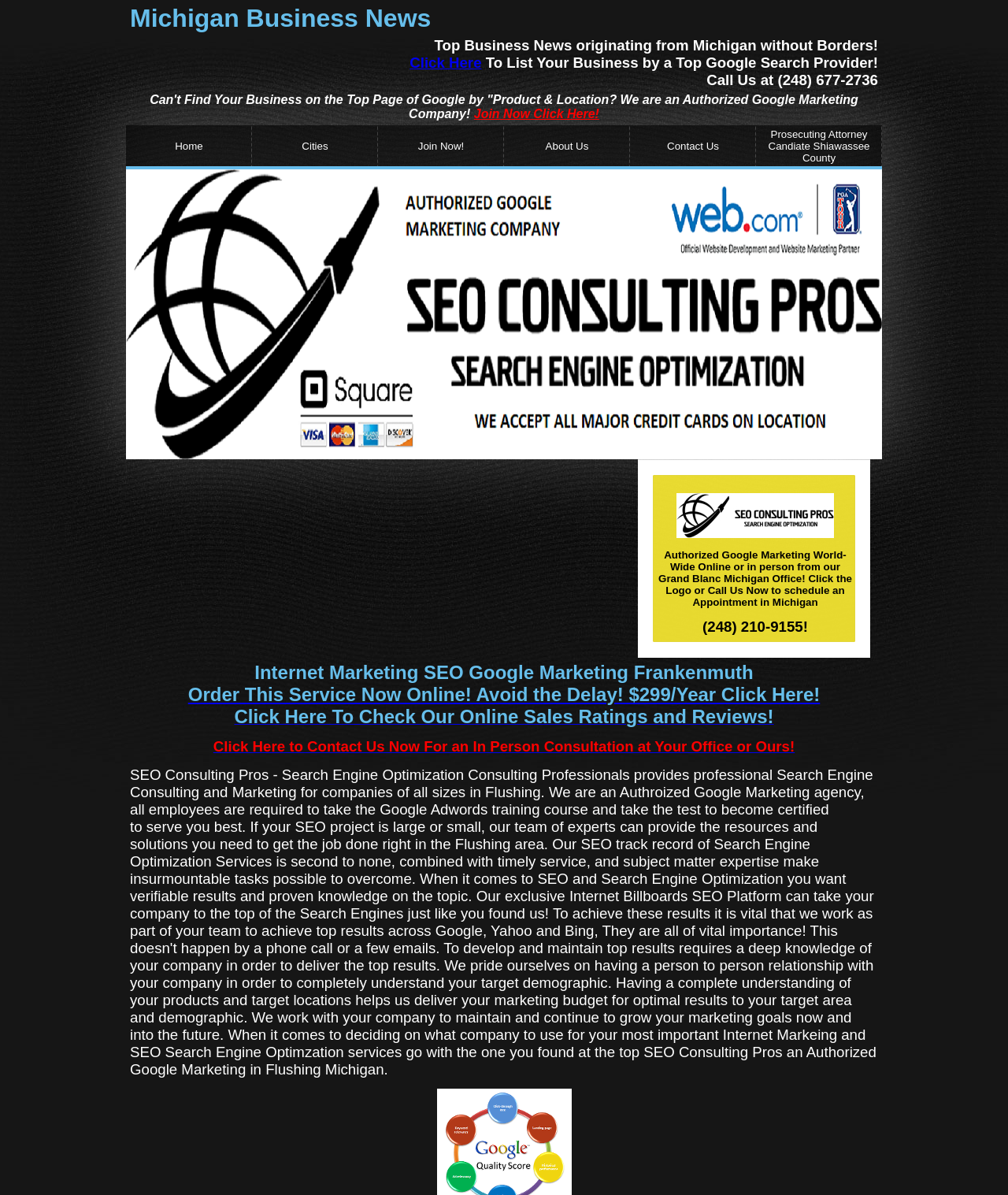Determine the bounding box of the UI component based on this description: "Click Here". The bounding box coordinates should be four float values between 0 and 1, i.e., [left, top, right, bottom].

[0.406, 0.045, 0.478, 0.059]